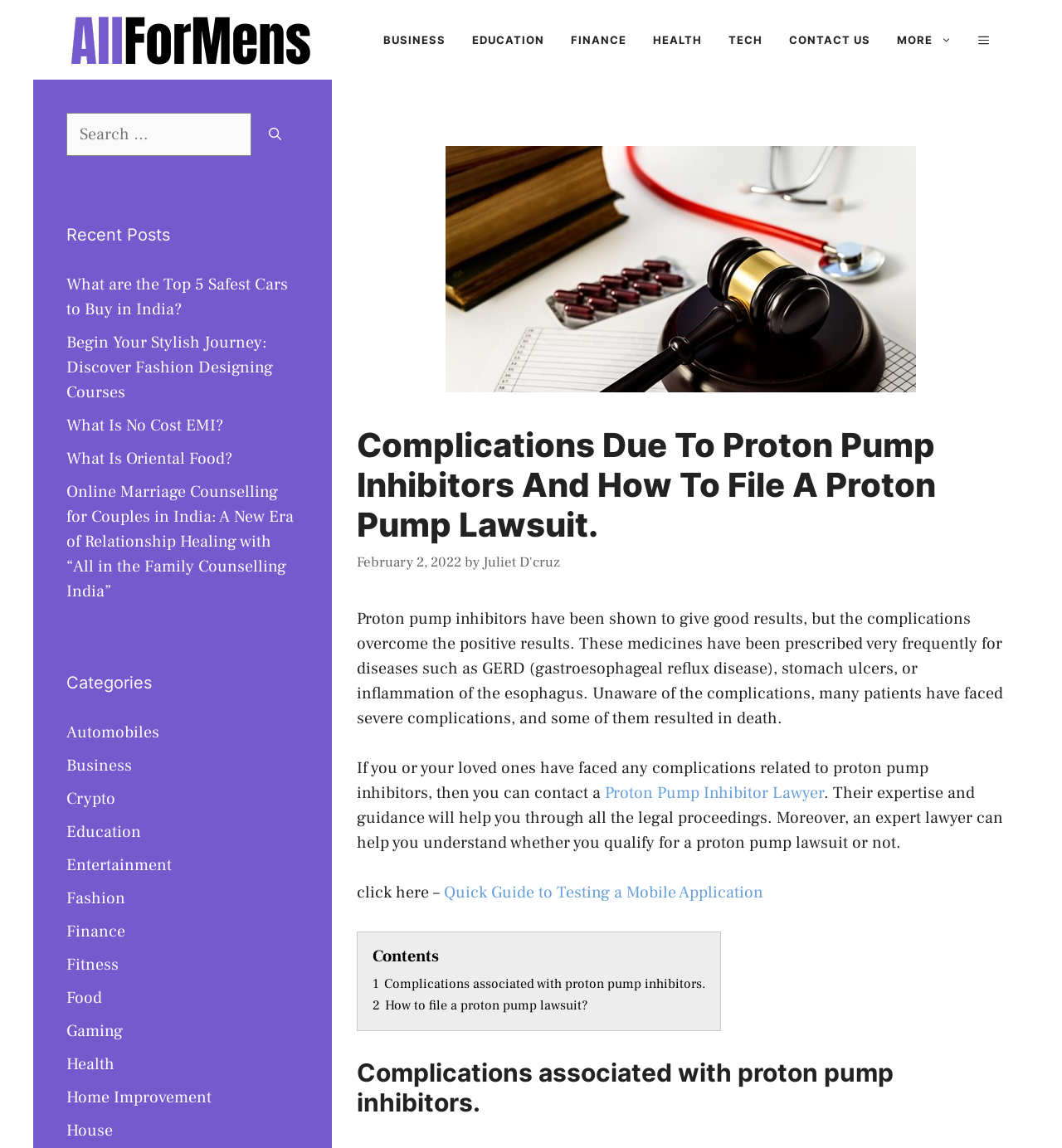Using the description: "alt="AllForMens"", determine the UI element's bounding box coordinates. Ensure the coordinates are in the format of four float numbers between 0 and 1, i.e., [left, top, right, bottom].

[0.056, 0.024, 0.301, 0.043]